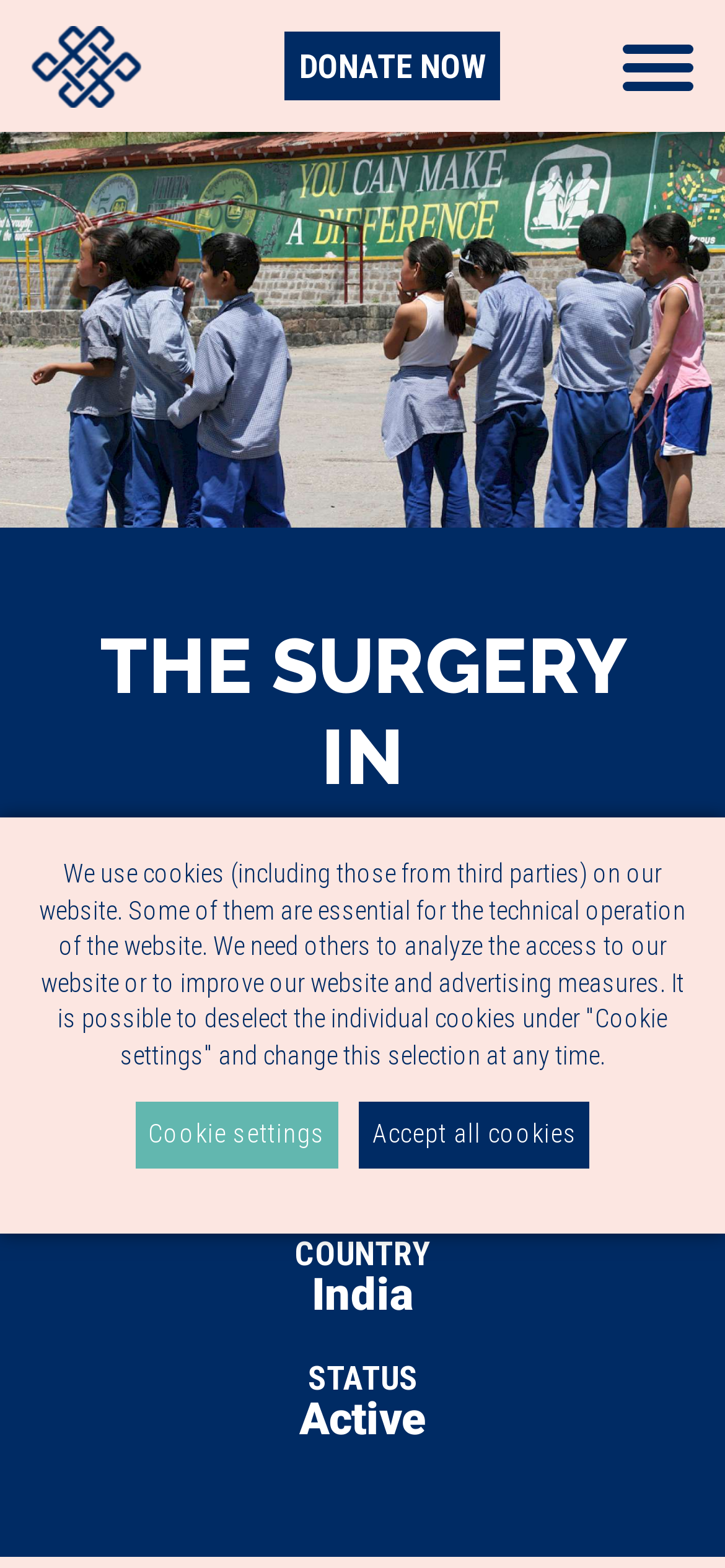Identify the bounding box for the given UI element using the description provided. Coordinates should be in the format (top-left x, top-left y, bottom-right x, bottom-right y) and must be between 0 and 1. Here is the description: Donate now

[0.393, 0.02, 0.69, 0.064]